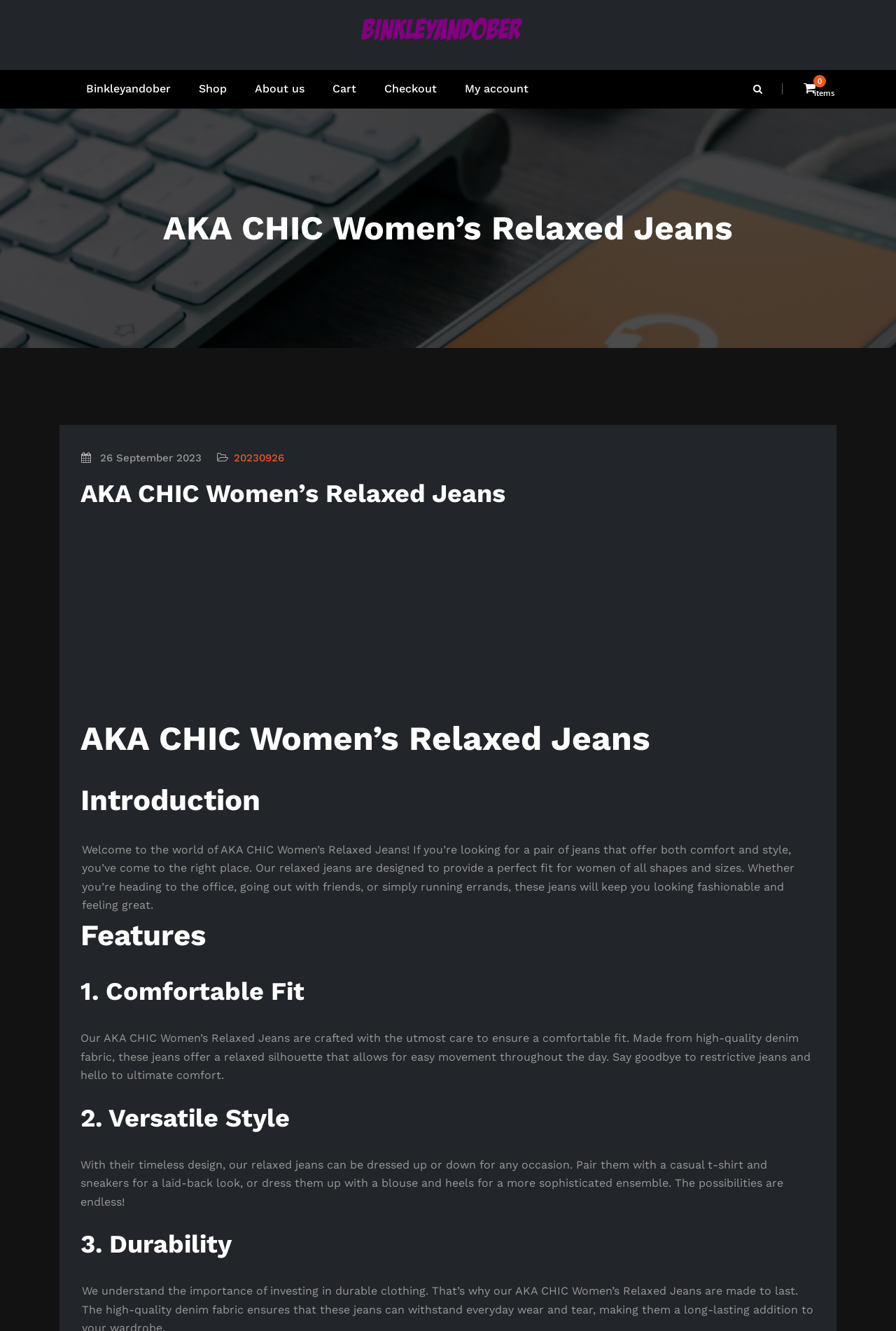Could you provide the bounding box coordinates for the portion of the screen to click to complete this instruction: "view cart"?

[0.355, 0.053, 0.413, 0.081]